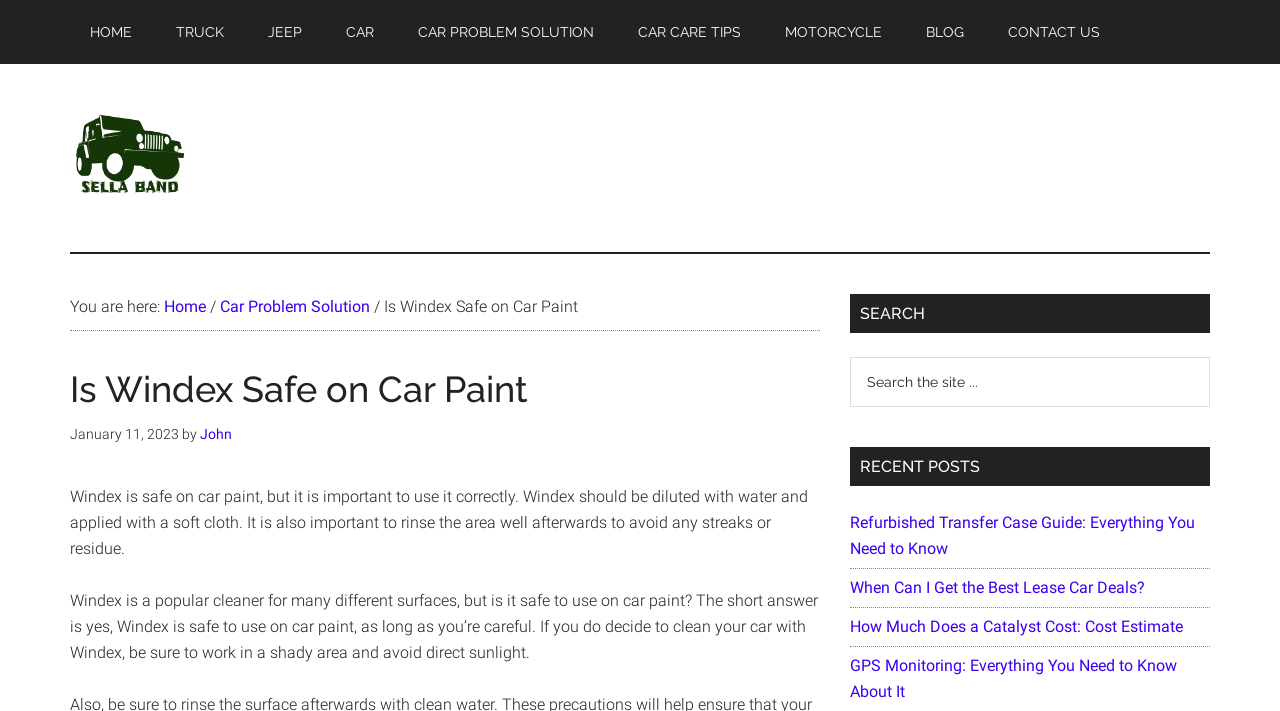Identify and provide the bounding box coordinates of the UI element described: "Get Involved". The coordinates should be formatted as [left, top, right, bottom], with each number being a float between 0 and 1.

None